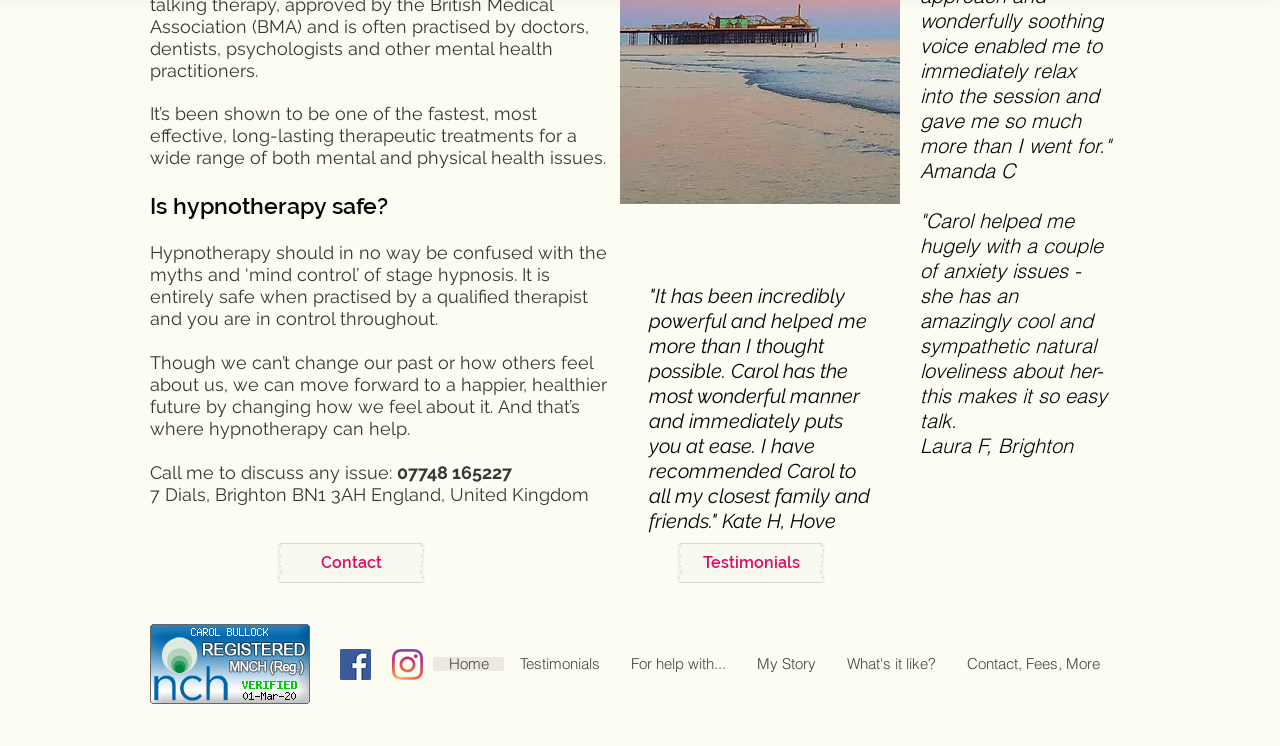What is the location of the therapist's office?
Using the details from the image, give an elaborate explanation to answer the question.

The location of the therapist's office is obtained from the StaticText element with the text '7 Dials, Brighton BN1 3AH England, United Kingdom', which is located below the phone number.